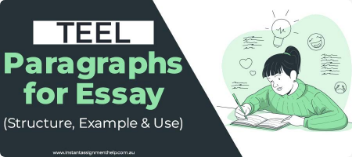What is the student in the illustration doing?
Give a detailed explanation using the information visible in the image.

On the right side of the graphic, there's an illustration of a focused student writing in a notebook, with various thought bubbles showcasing ideas and concepts relevant to essay writing, such as light bulbs and hearts, symbolizing creativity and emotion.